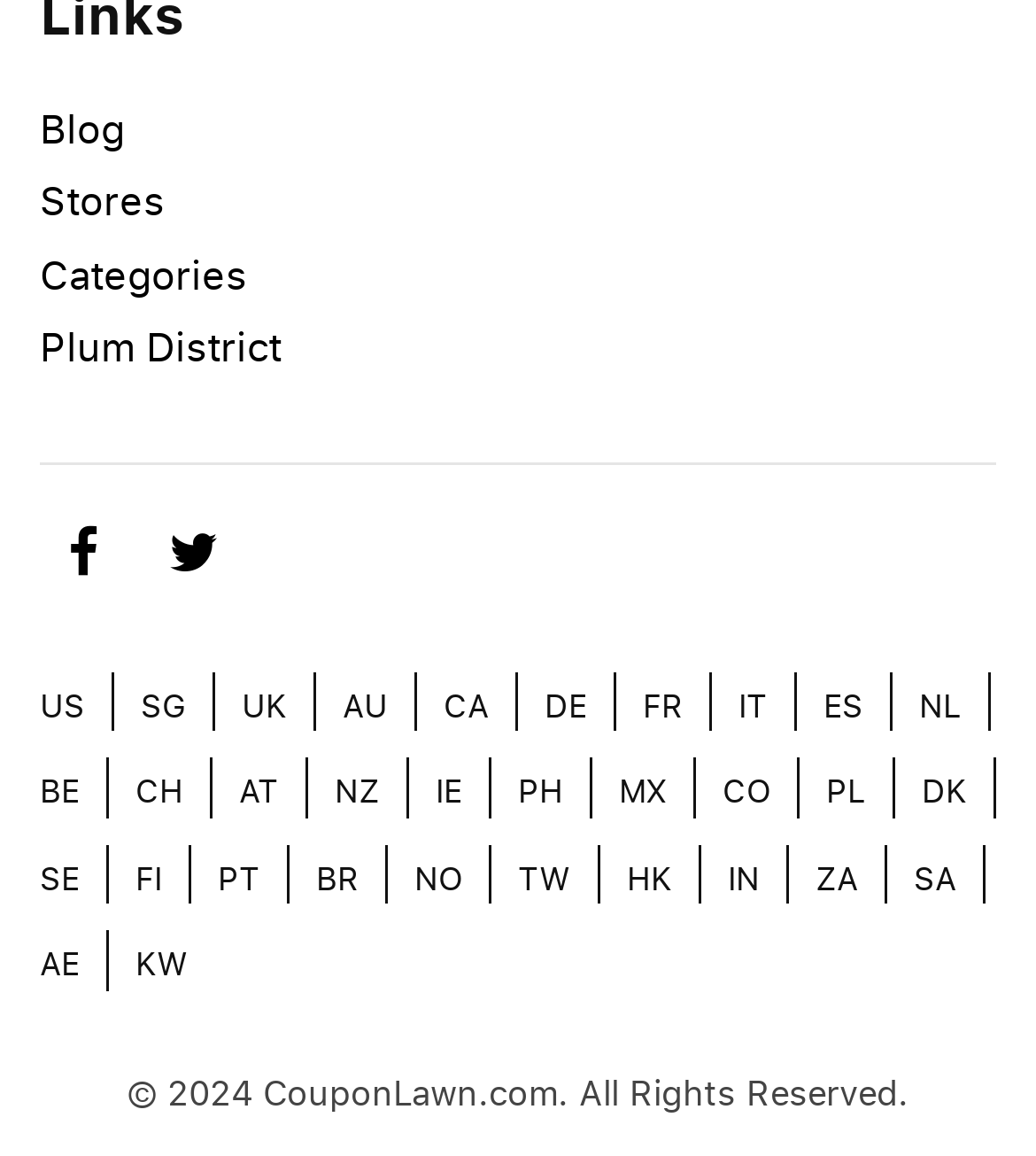Identify the bounding box coordinates for the element that needs to be clicked to fulfill this instruction: "Select US". Provide the coordinates in the format of four float numbers between 0 and 1: [left, top, right, bottom].

[0.038, 0.59, 0.082, 0.629]